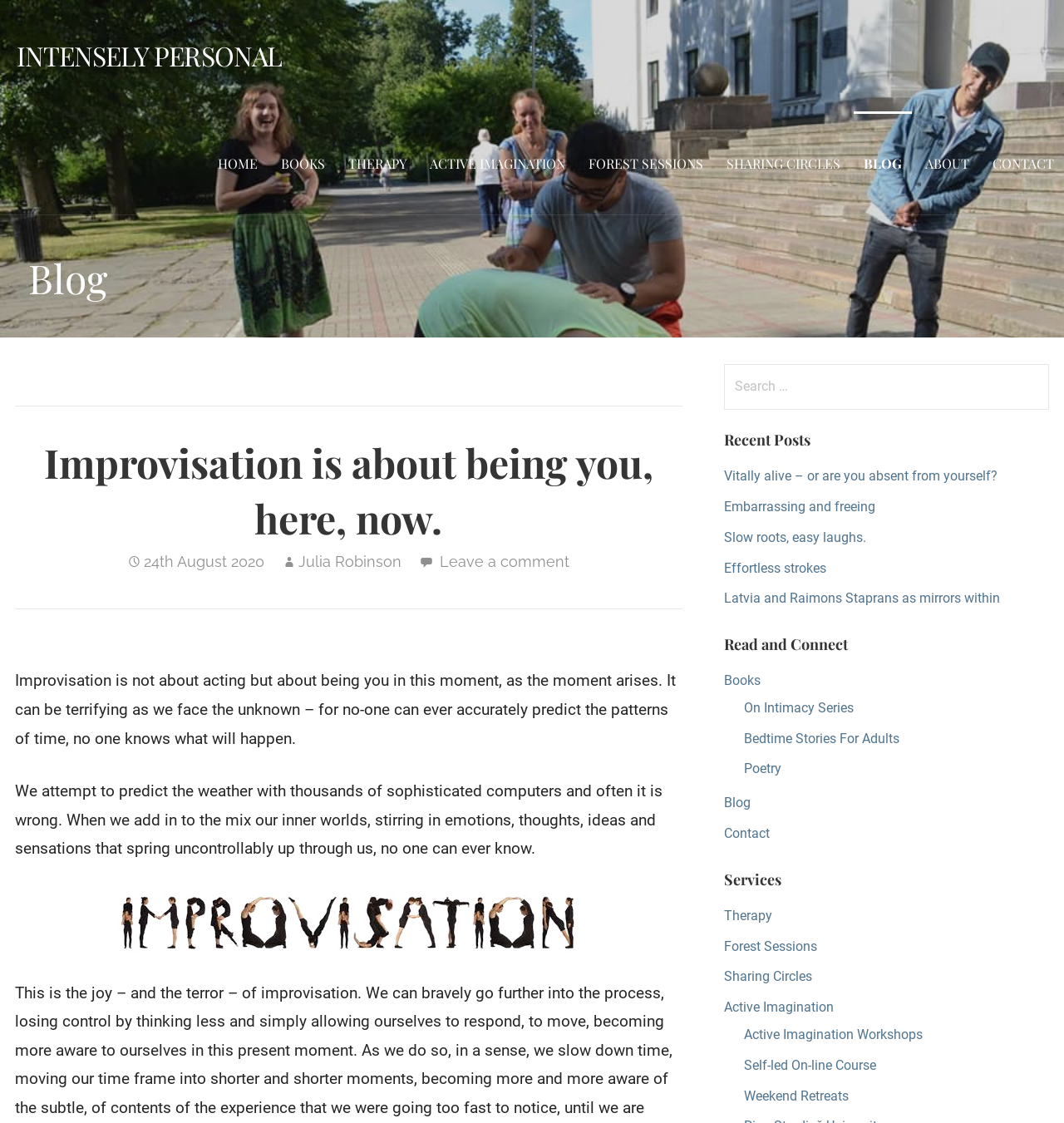Locate the primary heading on the webpage and return its text.

Improvisation is about being you, here, now.